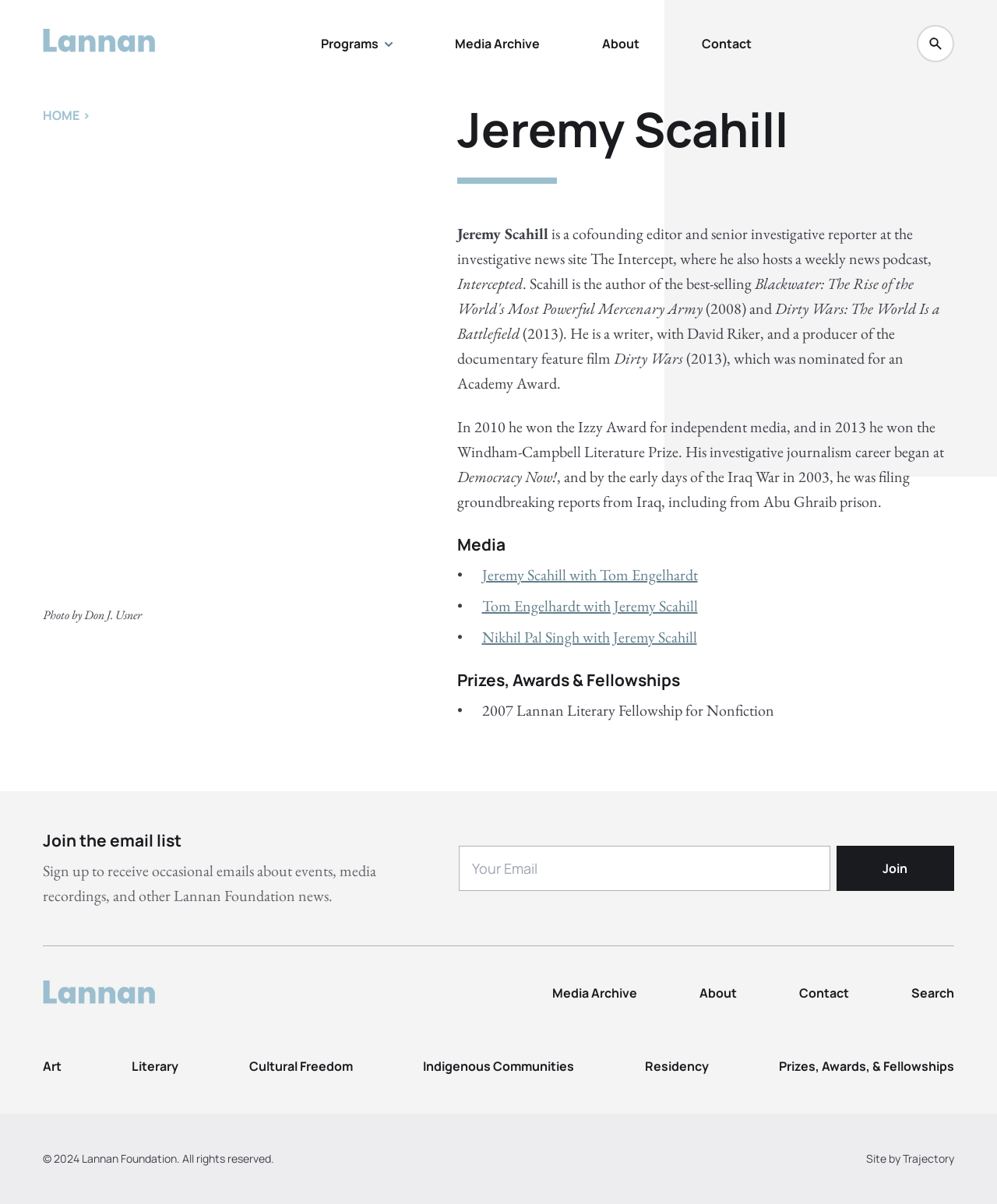Find the bounding box coordinates for the element described here: "Trajectory".

[0.905, 0.956, 0.957, 0.968]